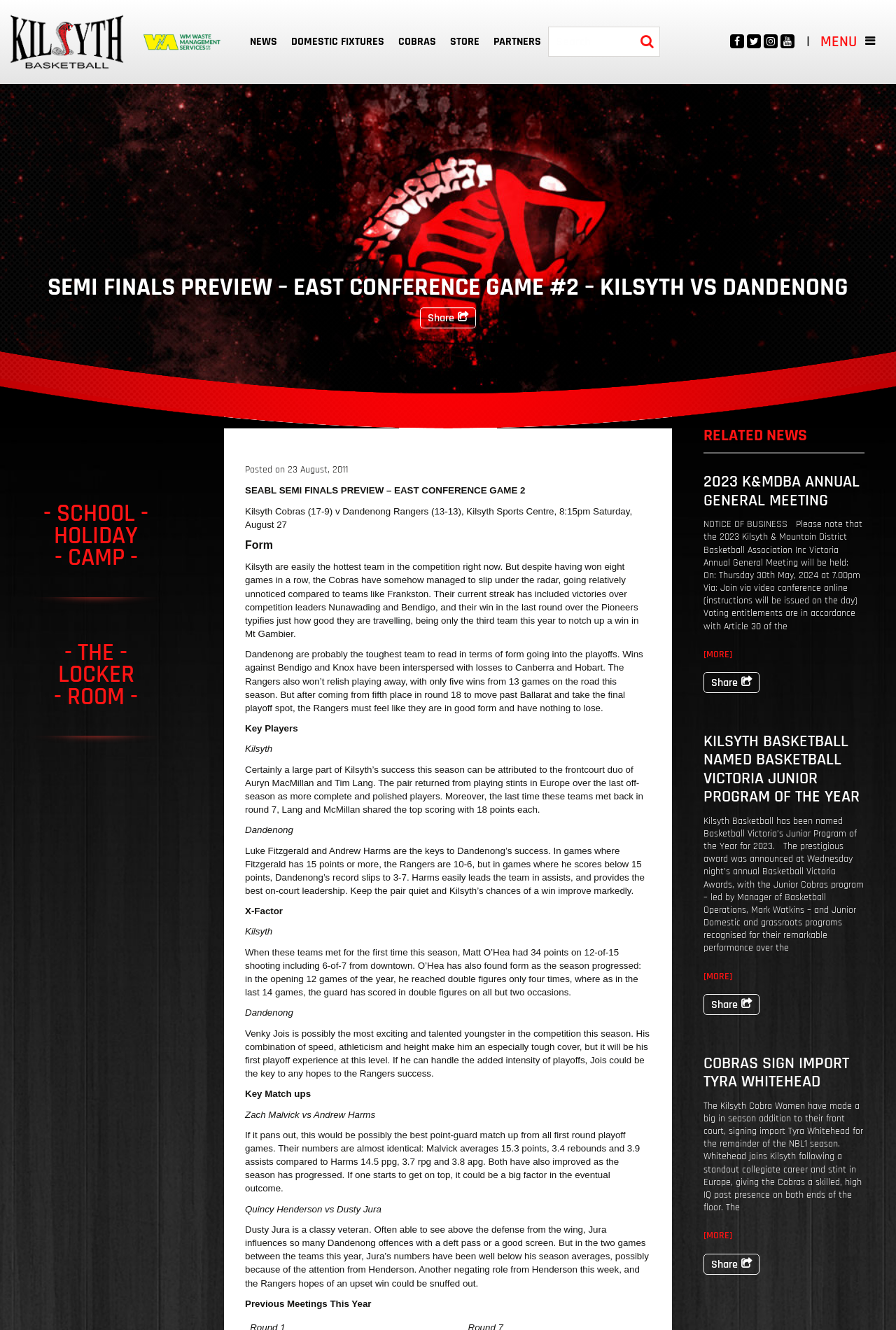Using the information shown in the image, answer the question with as much detail as possible: What is the name of the team playing in the semi-finals?

The webpage is about a semi-finals preview, and it mentions 'Kilsyth Cobras' as one of the teams playing, which is also the name of the website.